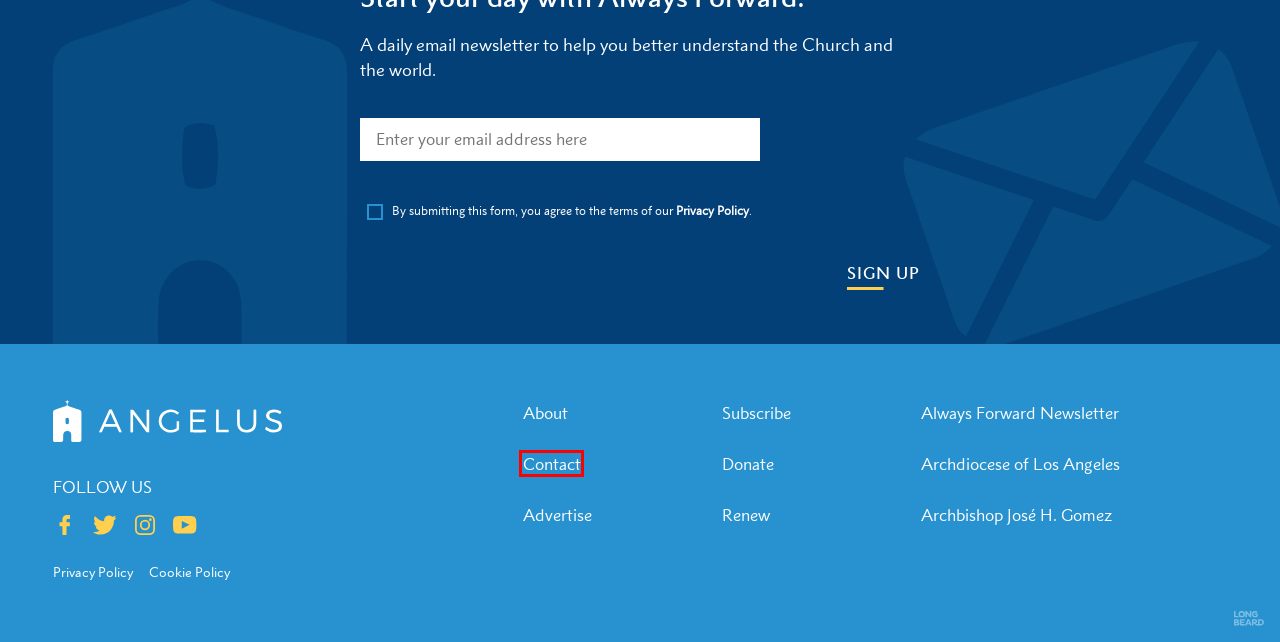You have been given a screenshot of a webpage, where a red bounding box surrounds a UI element. Identify the best matching webpage description for the page that loads after the element in the bounding box is clicked. Options include:
A. Longbeard | Building AI Products to Share Insight
B. Angelus News - Home
C. Faith - Angelus News
D. About
E. Contact
F. Kate Scanlon - Angelus News
G. Cookie Policy
H. Archbishop Gomez - Los Angeles, CA

E